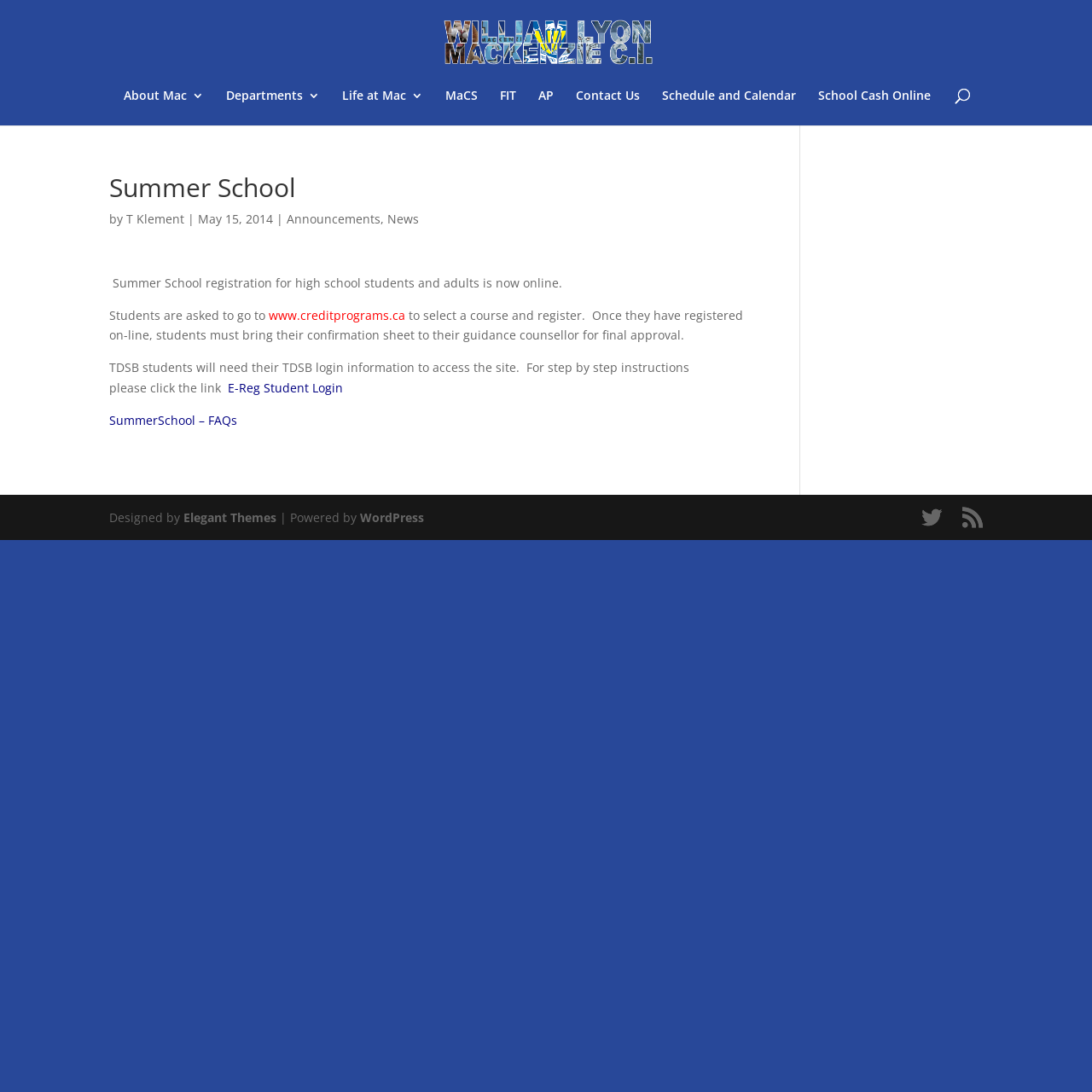What is required for TDSB students to access the site?
Could you please answer the question thoroughly and with as much detail as possible?

I found the answer by reading the text on the webpage, which states 'TDSB students will need their TDSB login information to access the site.' This suggests that TDSB students need their login information to access the site.